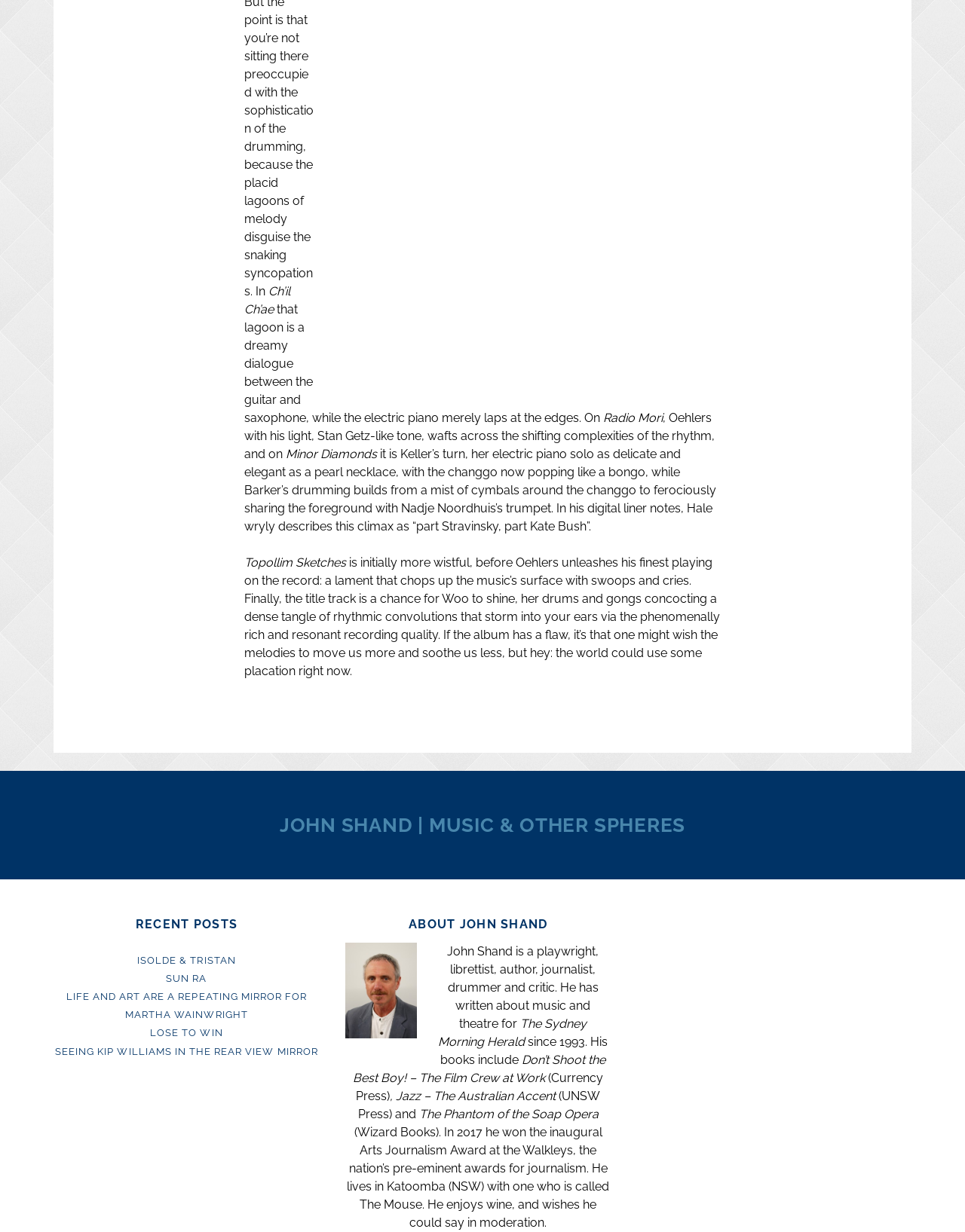How many books has John Shand written?
Please give a detailed and elaborate answer to the question based on the image.

The answer can be found in the 'ABOUT JOHN SHAND' section, where it is mentioned that John Shand has written three books: 'Don’t Shoot the Best Boy! – The Film Crew at Work', 'Jazz – The Australian Accent', and 'The Phantom of the Soap Opera'.